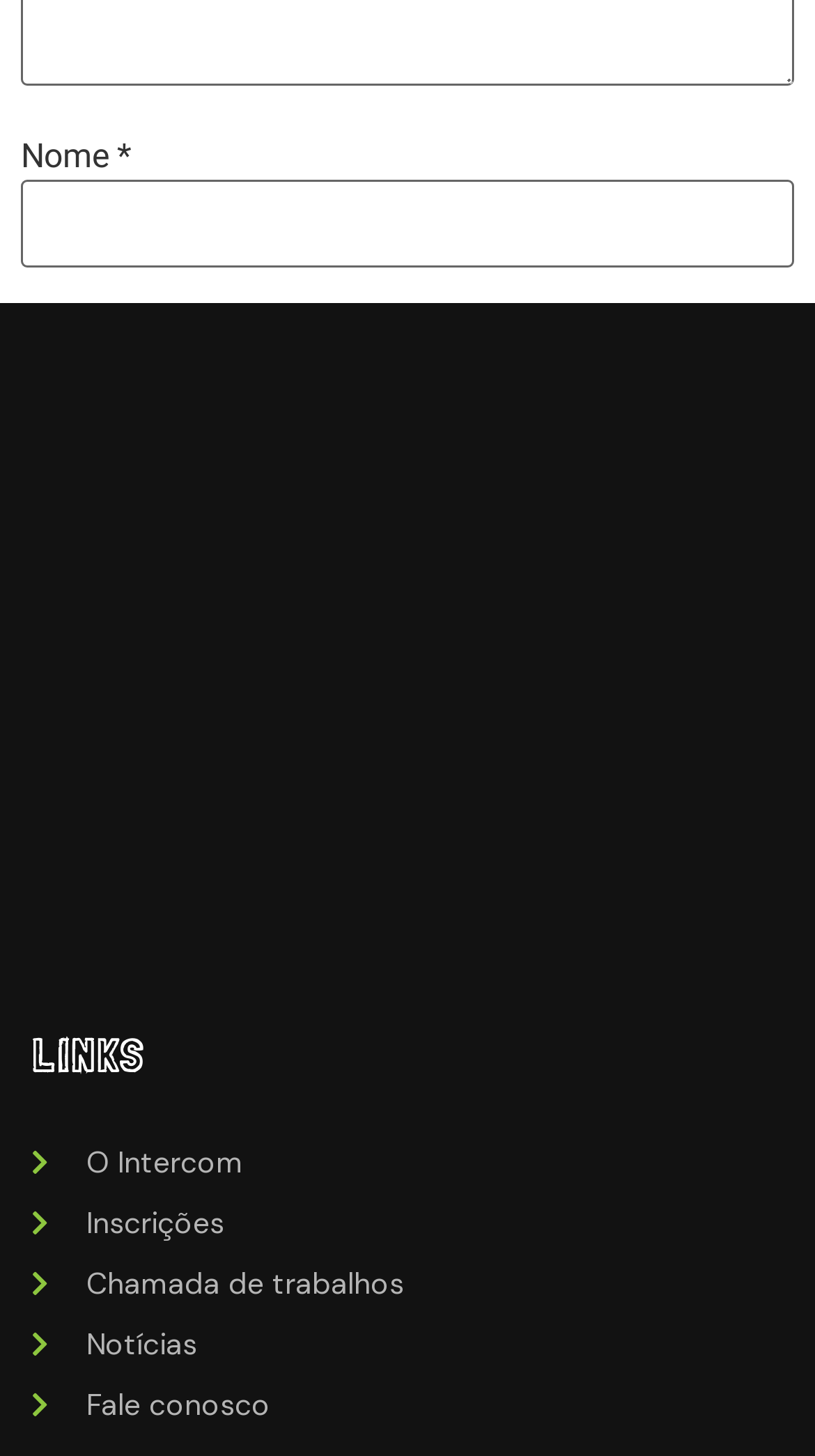Can you pinpoint the bounding box coordinates for the clickable element required for this instruction: "Enter your name"? The coordinates should be four float numbers between 0 and 1, i.e., [left, top, right, bottom].

[0.026, 0.124, 0.974, 0.184]